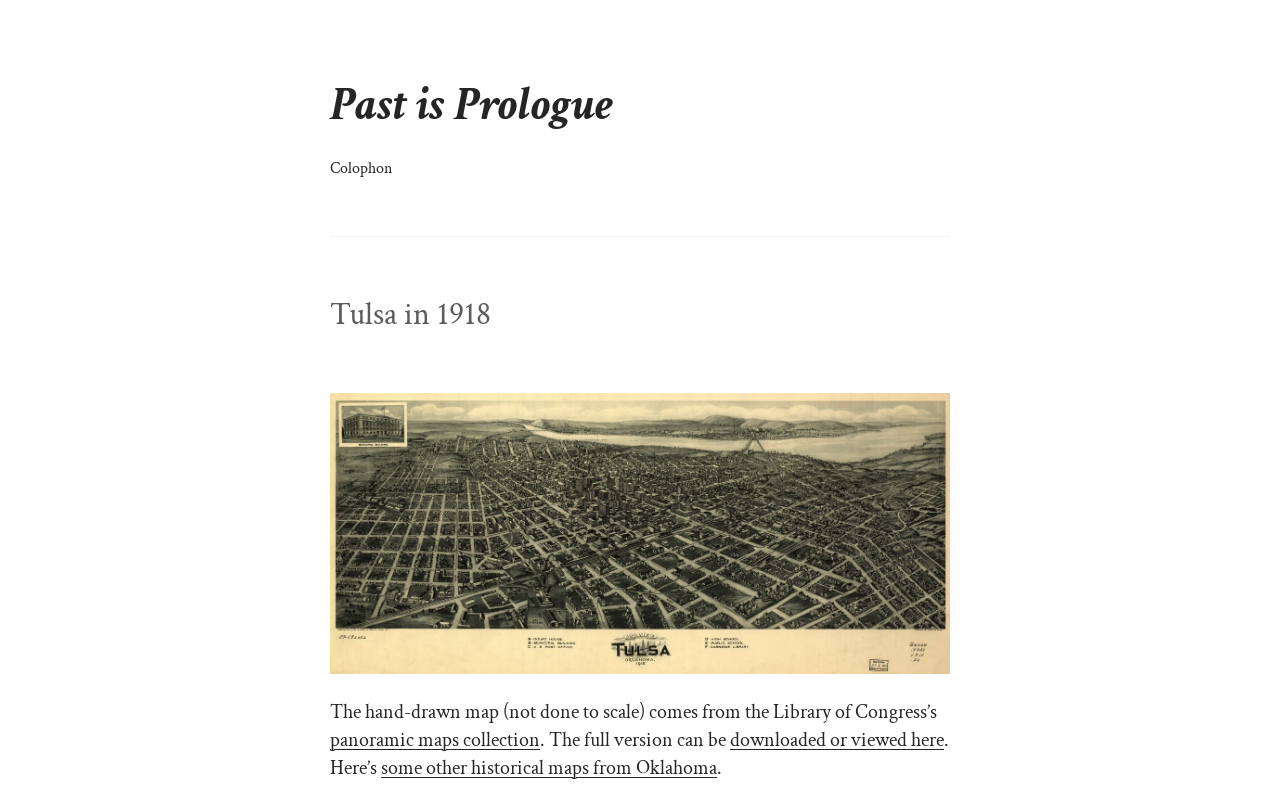Please provide a comprehensive response to the question below by analyzing the image: 
What can be done with the full version of the map?

The full version of the map can be downloaded or viewed, as indicated by the link 'downloaded or viewed here' below the map description.